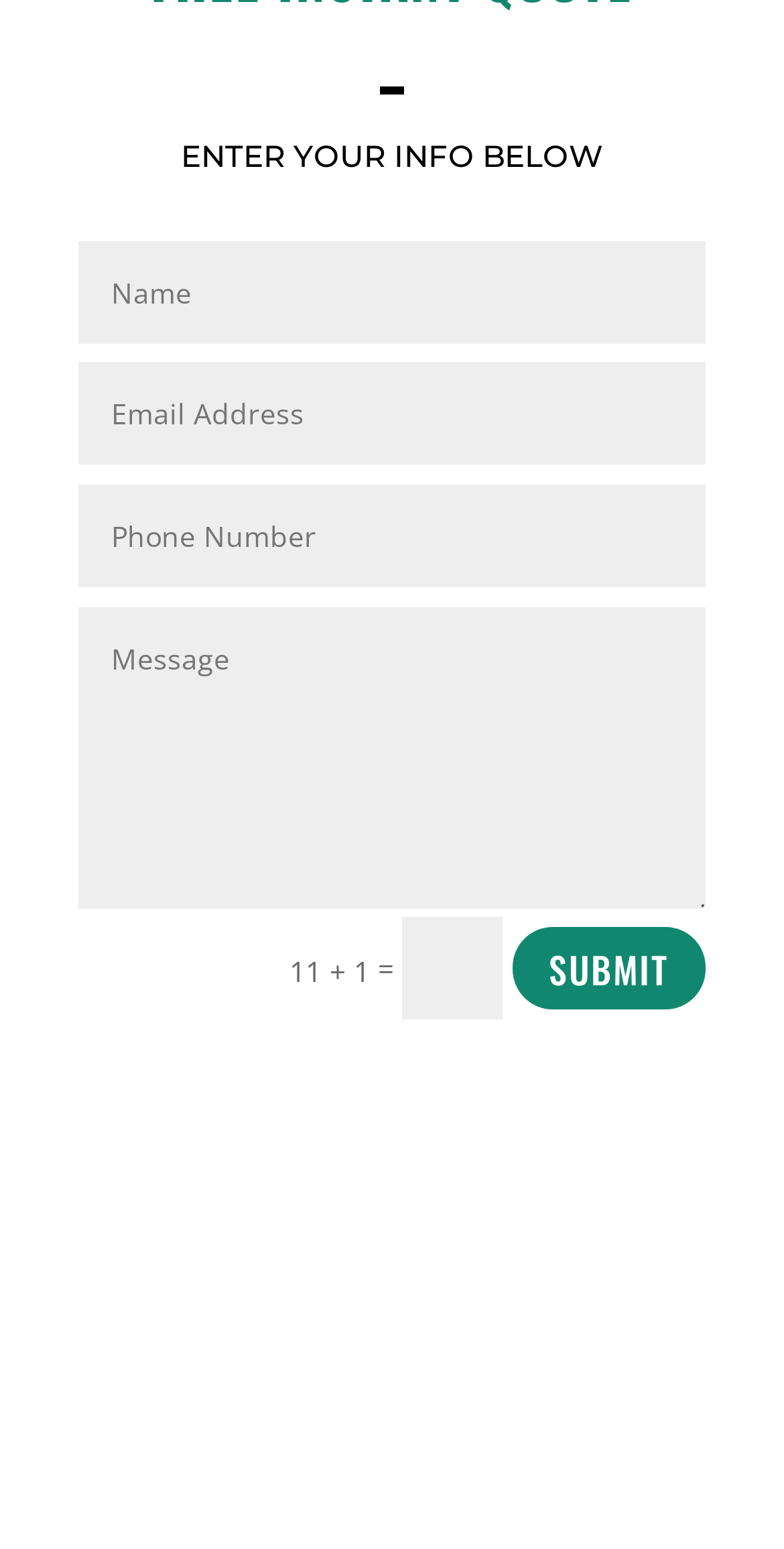Respond to the question below with a single word or phrase: What is the button text at the bottom?

SUBMIT 5